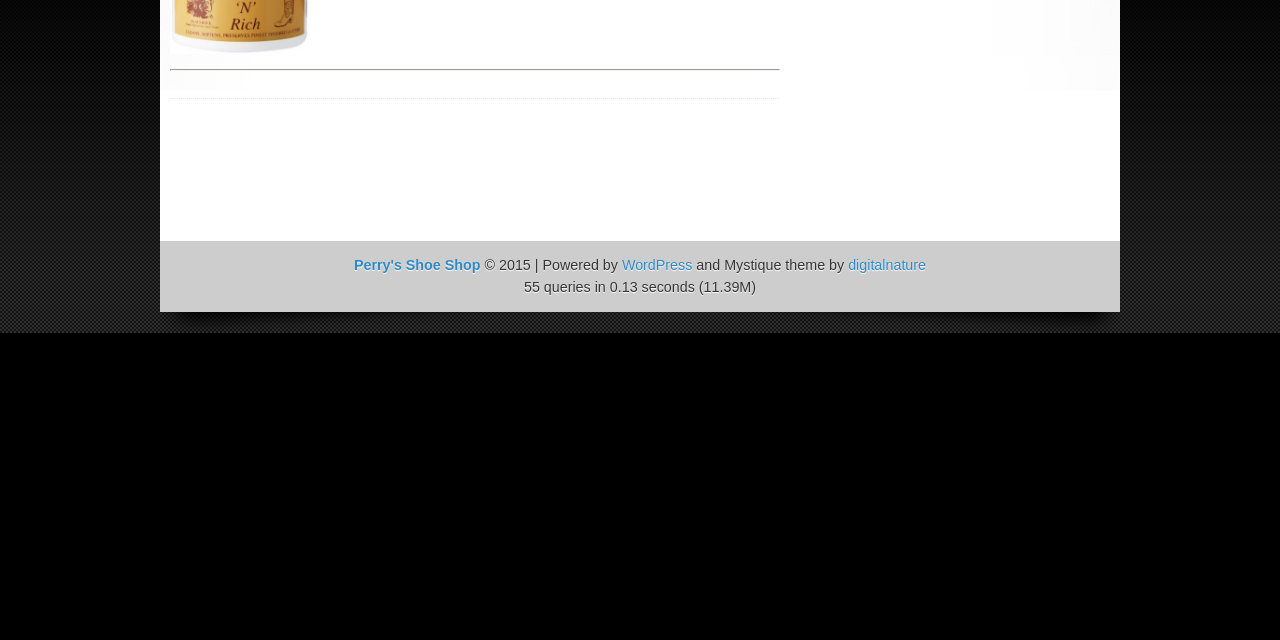From the screenshot, find the bounding box of the UI element matching this description: "digitalnature". Supply the bounding box coordinates in the form [left, top, right, bottom], each a float between 0 and 1.

[0.663, 0.402, 0.723, 0.427]